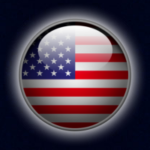Explain the image in a detailed and descriptive way.

This image features a circular icon representing the flag of the United States of America. The design showcases the iconic red and white stripes and blue field of stars, encapsulated in a glossy, metallic-like border that enhances its visual appeal. The backdrop is dark, which makes the flag's colors pop, conveying a sense of patriotism. This icon is likely used on a webpage for the Visual Instrumentation Corporation (VIC), reflecting the company's connection to American innovation and manufacturing in the field of high-speed imaging technology. It symbolizes pride and a commitment to serving clients both domestically and internationally.